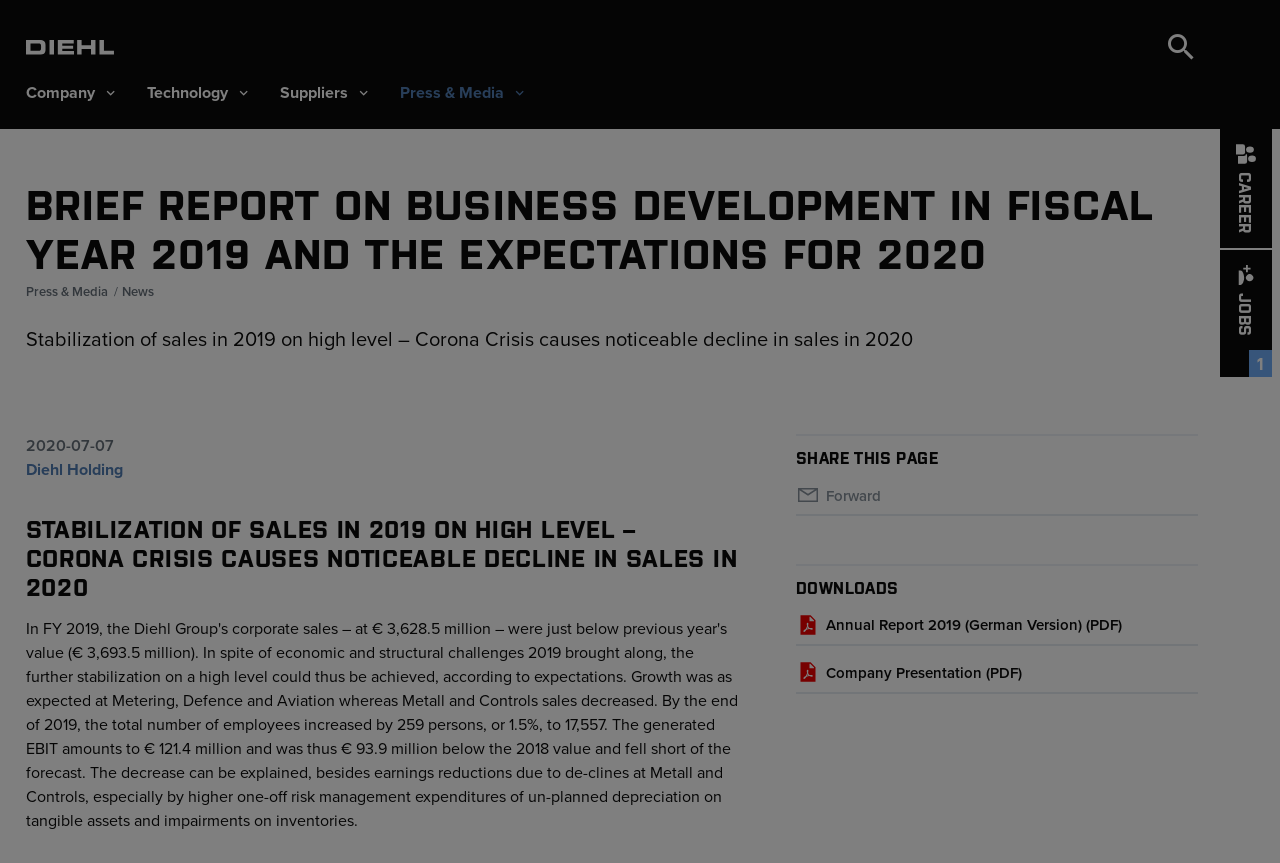Please identify the bounding box coordinates of the element that needs to be clicked to execute the following command: "Download Annual Report 2019". Provide the bounding box using four float numbers between 0 and 1, formatted as [left, top, right, bottom].

[0.622, 0.701, 0.936, 0.749]